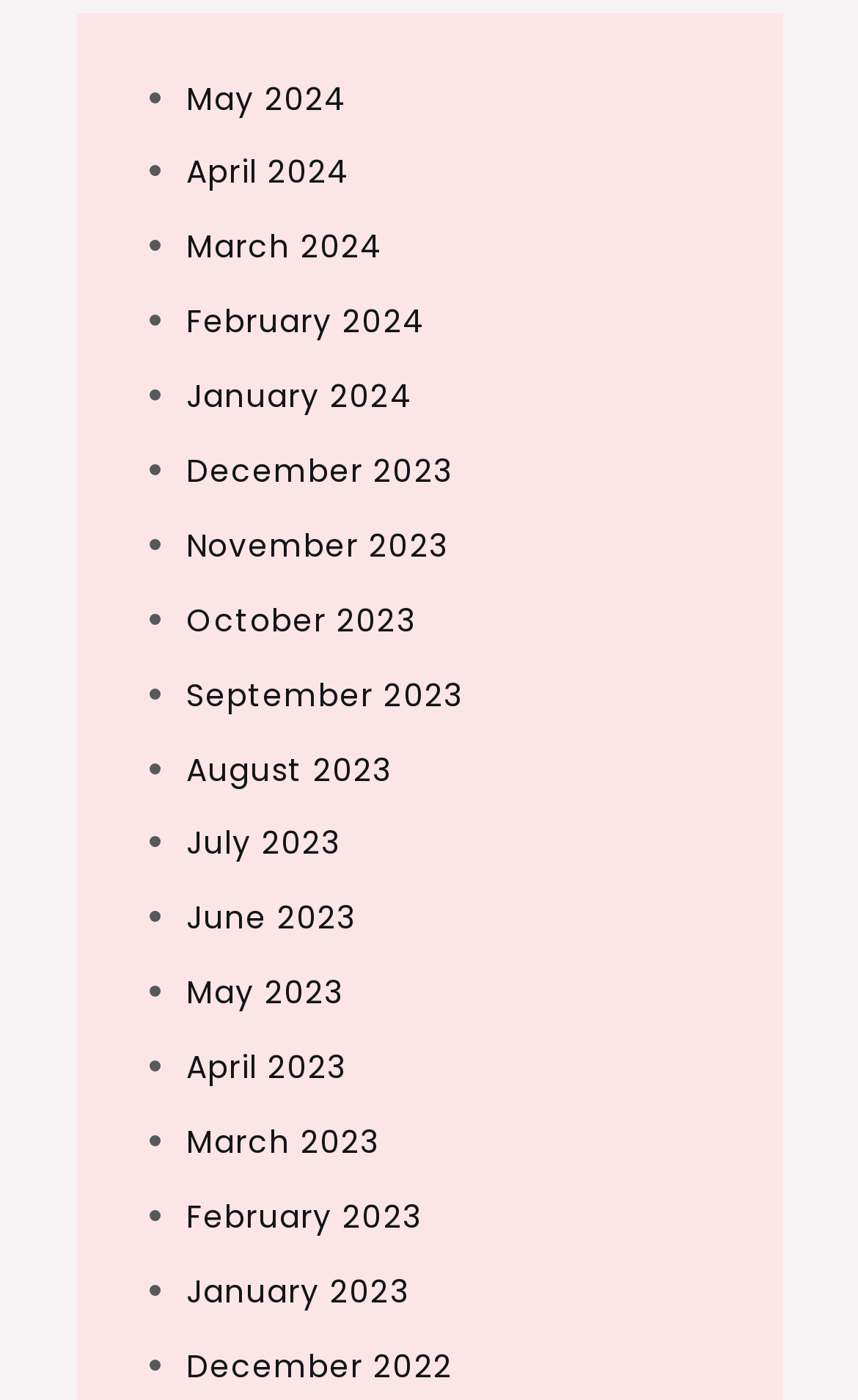Bounding box coordinates are specified in the format (top-left x, top-left y, bottom-right x, bottom-right y). All values are floating point numbers bounded between 0 and 1. Please provide the bounding box coordinate of the region this sentence describes: December 2023

[0.217, 0.321, 0.527, 0.352]